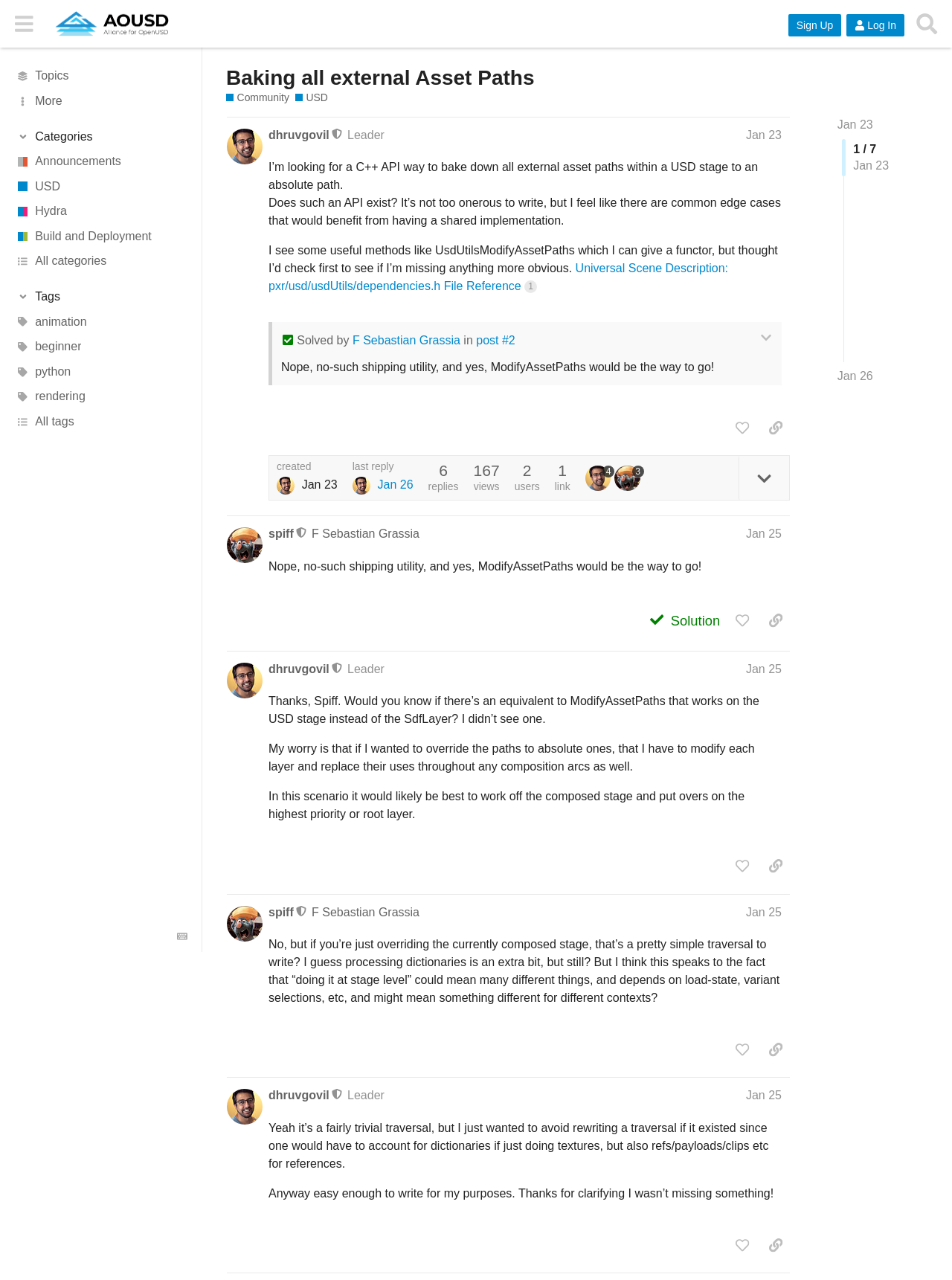Deliver a detailed narrative of the webpage's visual and textual elements.

This webpage is a community forum discussion page, specifically focused on Universal Scene Description (USD). The page has a header section at the top with several buttons and links, including a sidebar toggle button, a search button, and links to sign up and log in. There is also a logo for the Alliance for OpenUSD.

Below the header, there are several links to different categories, including Announcements, USD, Hydra, and Build and Deployment. These links are arranged vertically and take up the left side of the page.

The main content of the page is a discussion thread, with the original post at the top. The post is titled "Baking all external Asset Paths" and is a question about finding a C++ API to bake down all external asset paths within a USD stage to an absolute path. The post includes several paragraphs of text and a link to a file reference.

Below the original post, there are several replies from other users, including a moderator. The replies are indented and include text, links, and images. Some of the replies have additional features, such as a "Solved" tag and a "Like" button.

On the right side of the page, there is a section with links to related topics, including animation, beginner, python, and rendering. There is also a button to expand or collapse a quote from one of the replies.

At the bottom of the page, there are links to navigate to other pages in the discussion thread, including a "Next" button and a page number indicator.